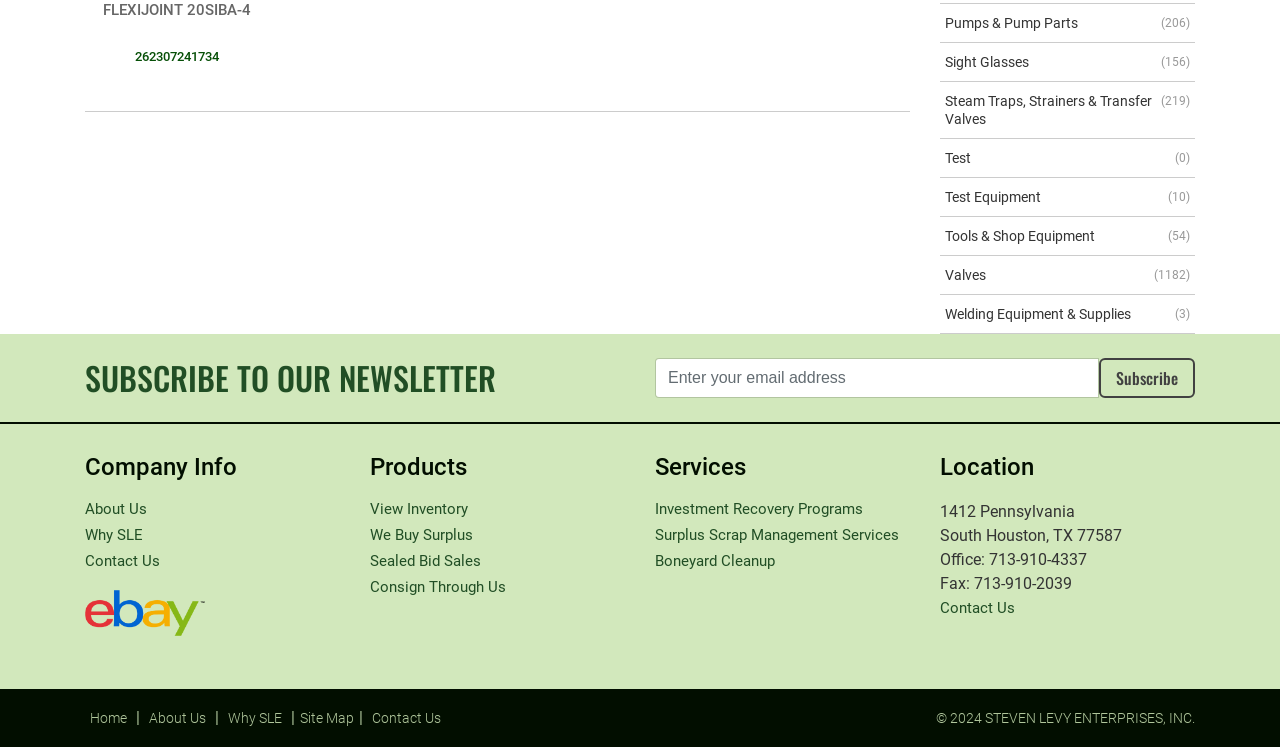Please identify the bounding box coordinates of the element on the webpage that should be clicked to follow this instruction: "Learn about the company". The bounding box coordinates should be given as four float numbers between 0 and 1, formatted as [left, top, right, bottom].

[0.066, 0.67, 0.266, 0.694]